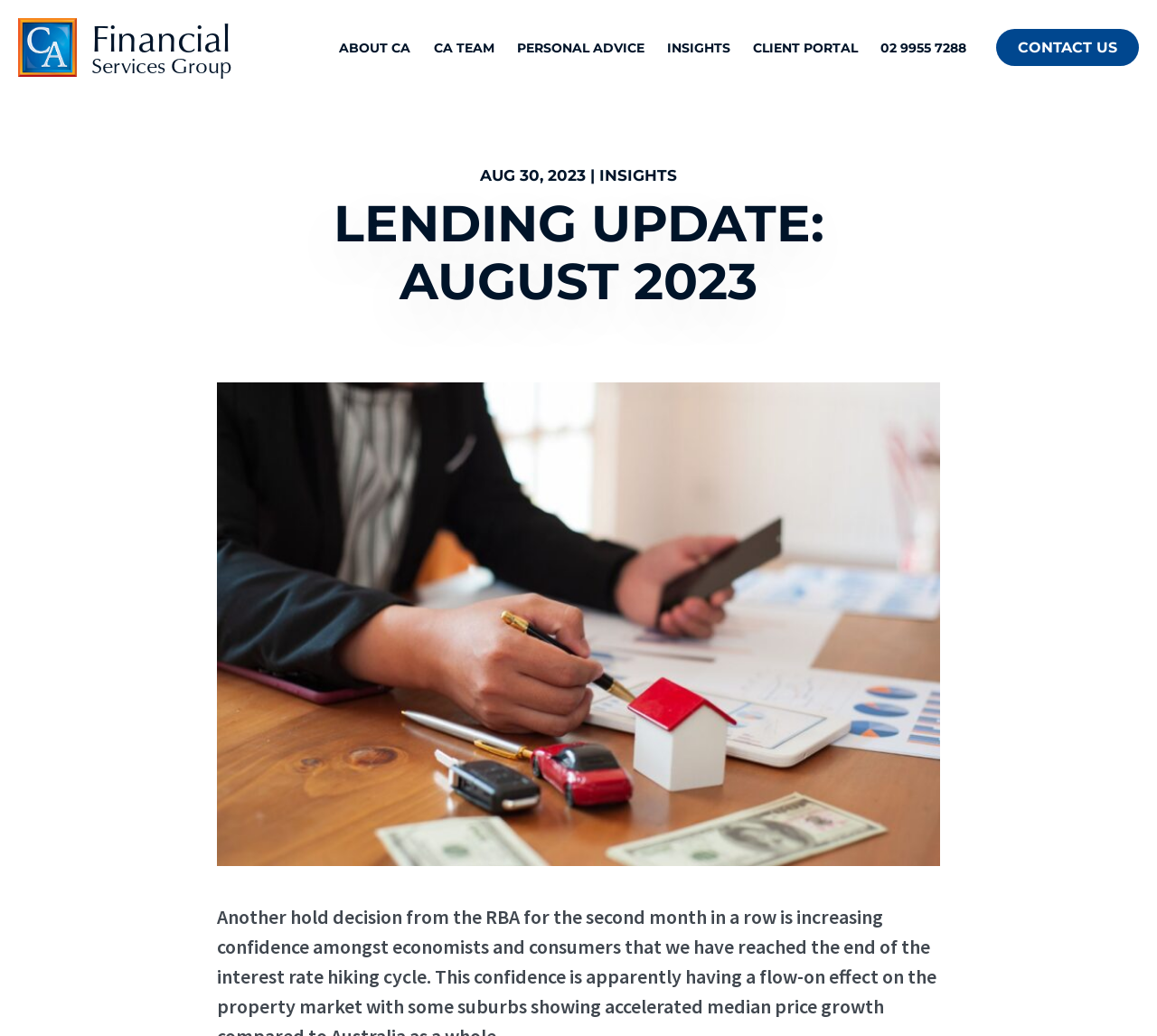Please predict the bounding box coordinates of the element's region where a click is necessary to complete the following instruction: "Read the 'LENDING UPDATE: AUGUST 2023' article". The coordinates should be represented by four float numbers between 0 and 1, i.e., [left, top, right, bottom].

[0.188, 0.187, 0.812, 0.3]